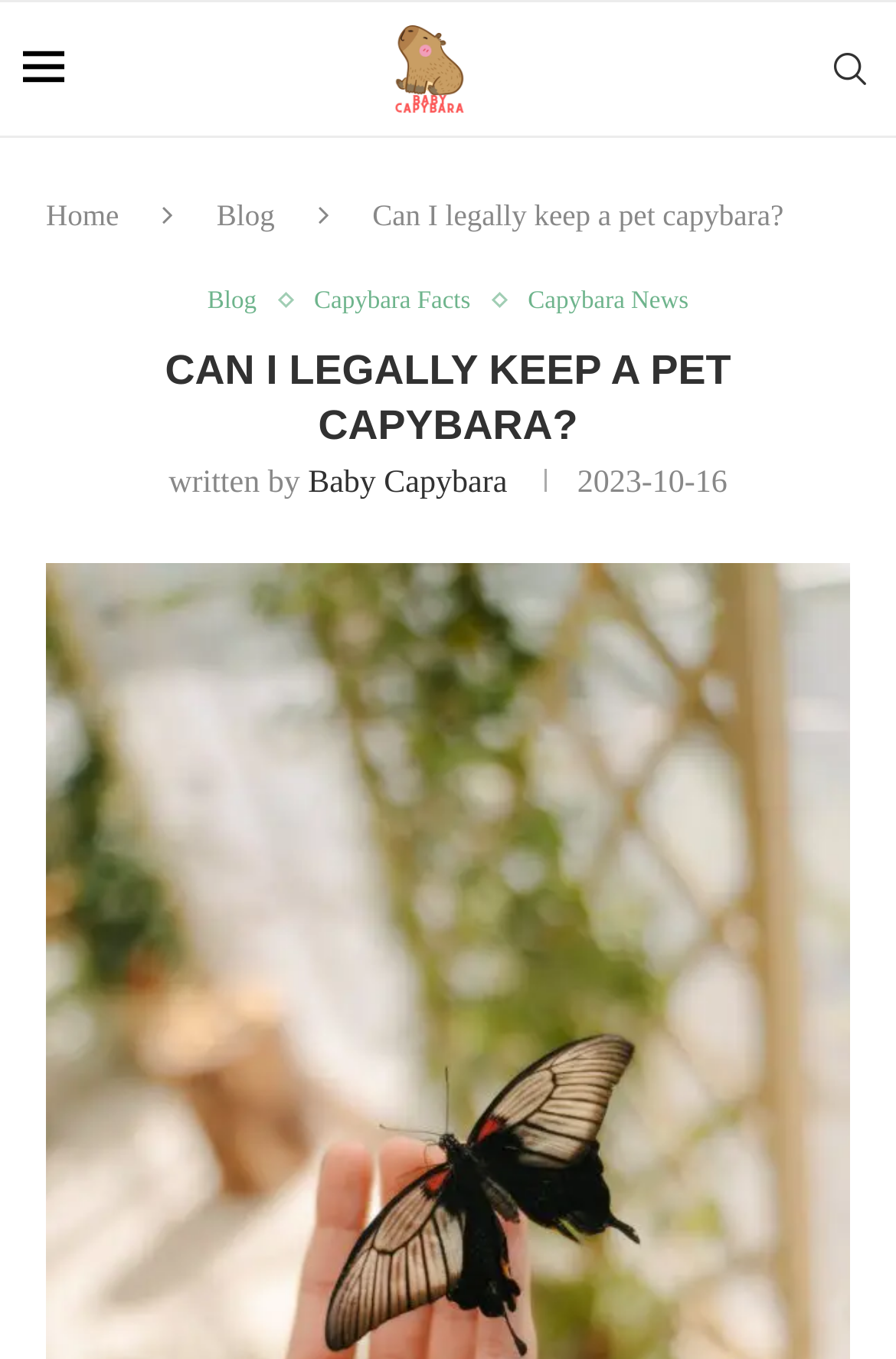What is the name of the website?
Look at the image and answer with only one word or phrase.

Baby Capybara